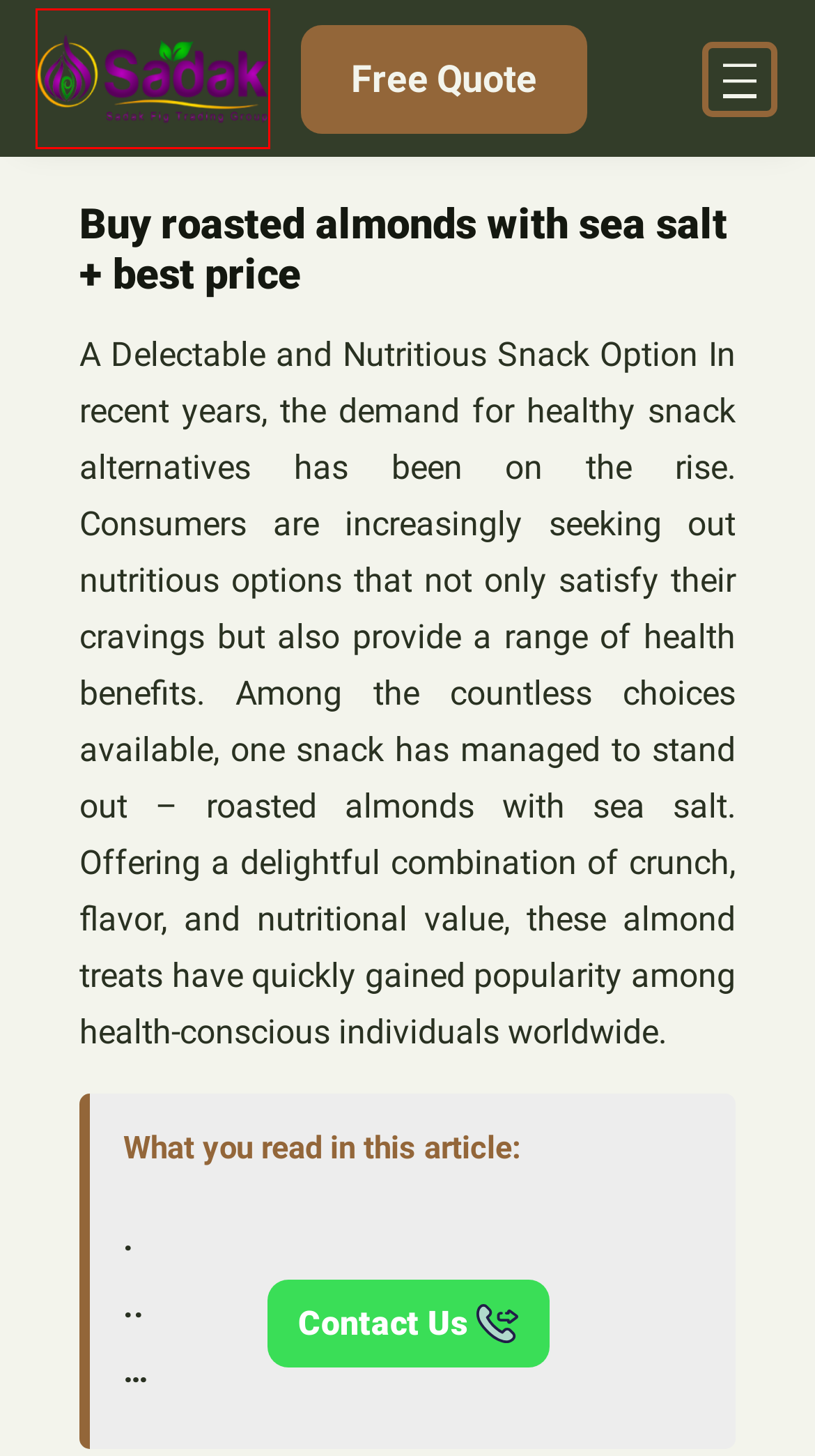Given a screenshot of a webpage with a red bounding box highlighting a UI element, choose the description that best corresponds to the new webpage after clicking the element within the red bounding box. Here are your options:
A. Buy the latest types of ashburn big peanut - Sadak
B. Buy australia big peanut types + price - Sadak
C. Buy brisbane big peanut types + price - Sadak
D. yellow peanut m&m purchase price + quality test - Sadak
E. Sadak
F. yellow peanut purchase price + sales in trade and export - Sadak
G. Price and buy big peanut ashburn + cheap sale - Sadak
H. Purchase and today price of big apple peanut - Sadak

E